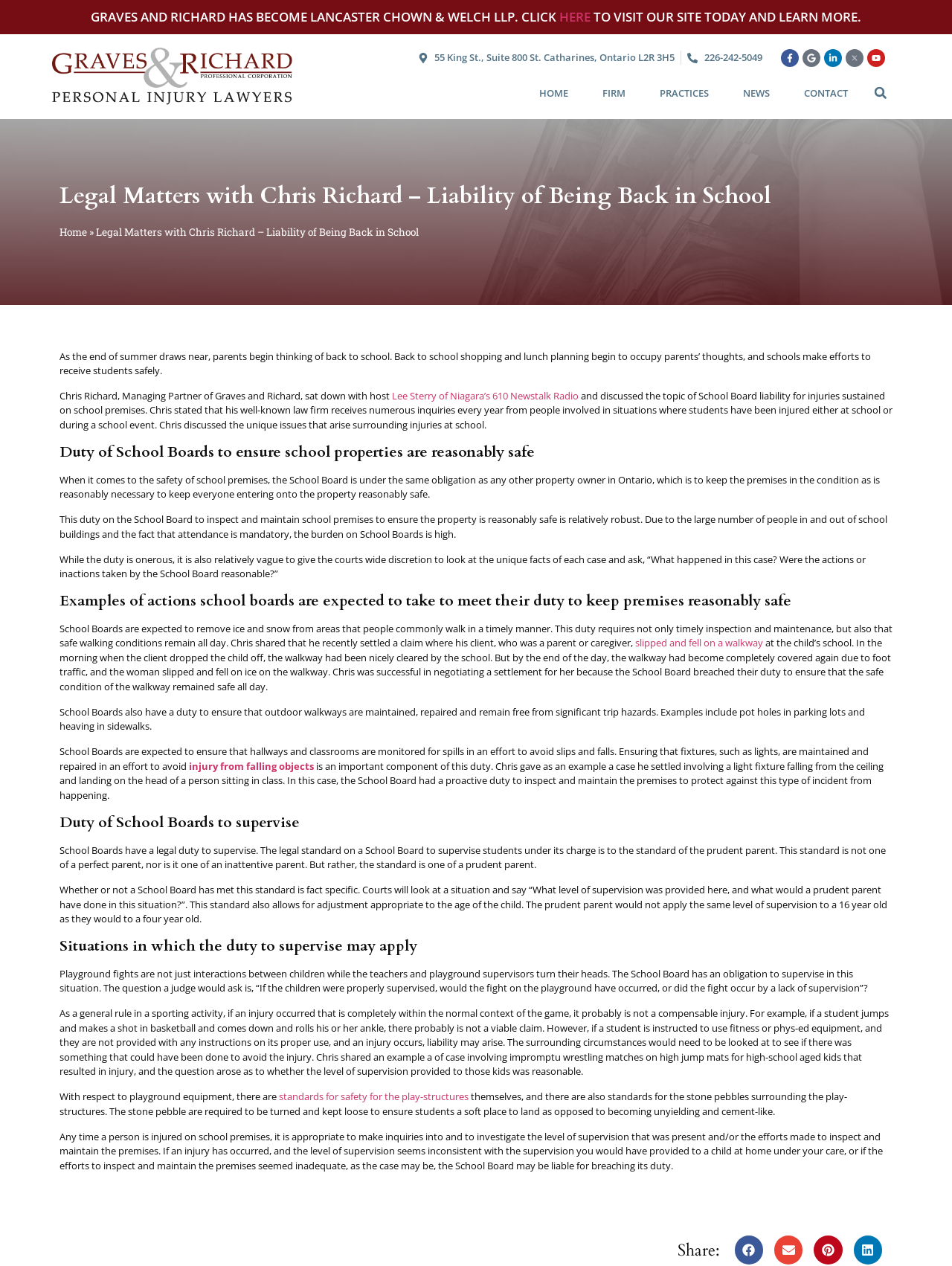Determine the bounding box coordinates for the area that should be clicked to carry out the following instruction: "Visit the 'HOME' page".

[0.548, 0.058, 0.615, 0.088]